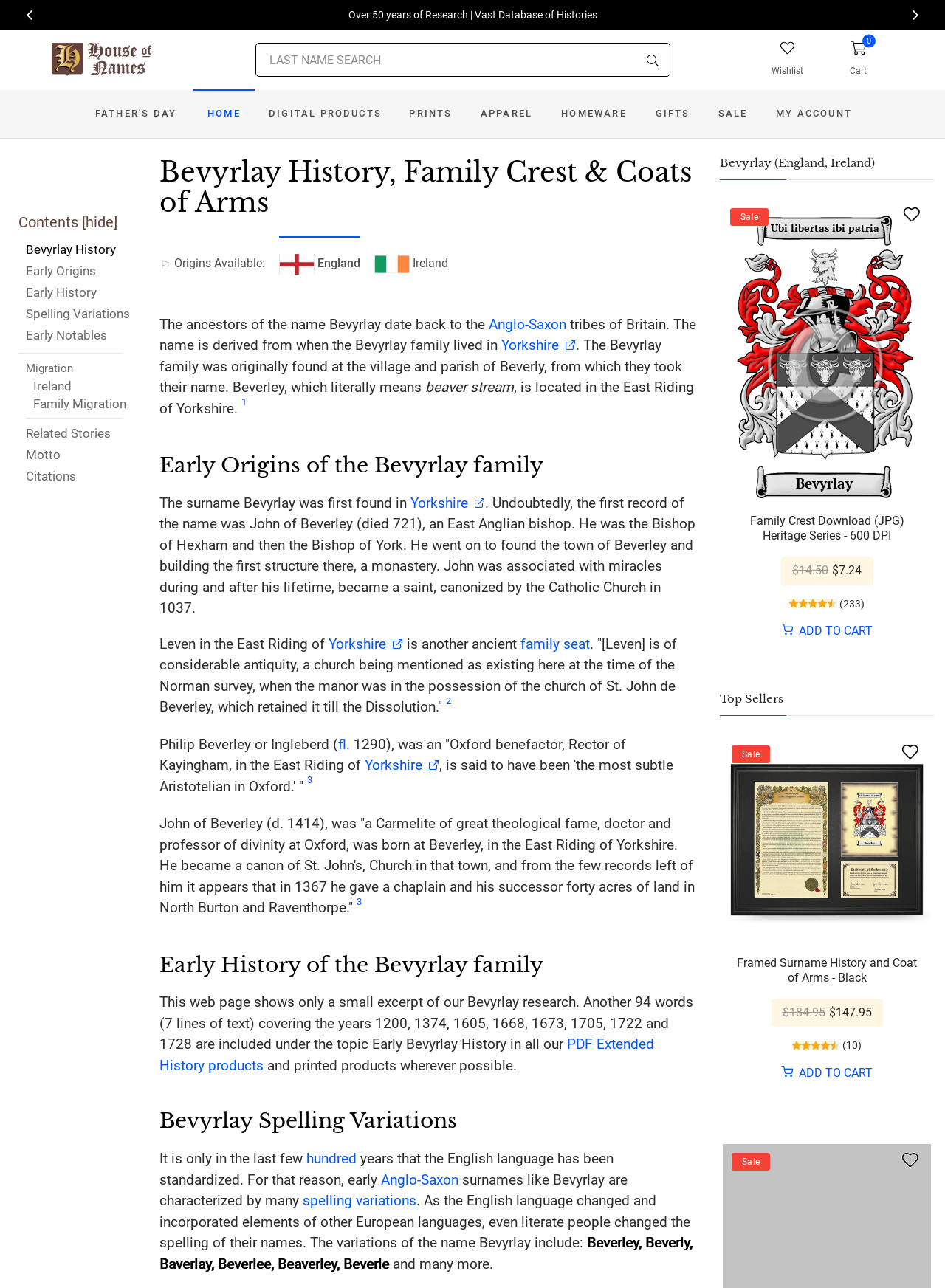Who was John of Beverley?
Provide an in-depth and detailed explanation in response to the question.

According to the webpage, John of Beverley was an East Anglian bishop who died in 721 and was associated with miracles during and after his lifetime, became a saint, and was canonized by the Catholic Church in 1037.